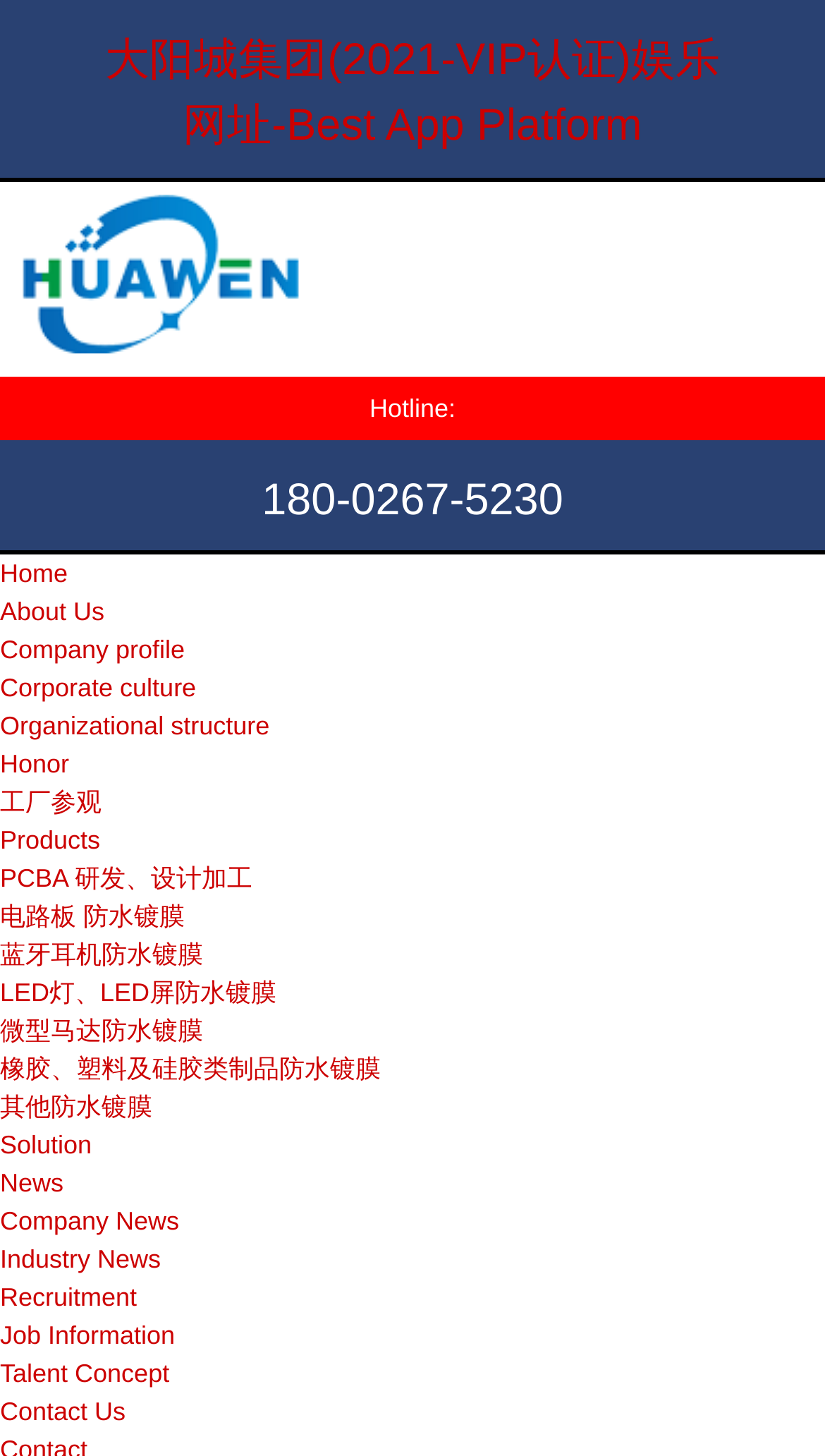Respond with a single word or short phrase to the following question: 
What products does the company offer?

PCBA, circuit board, etc.